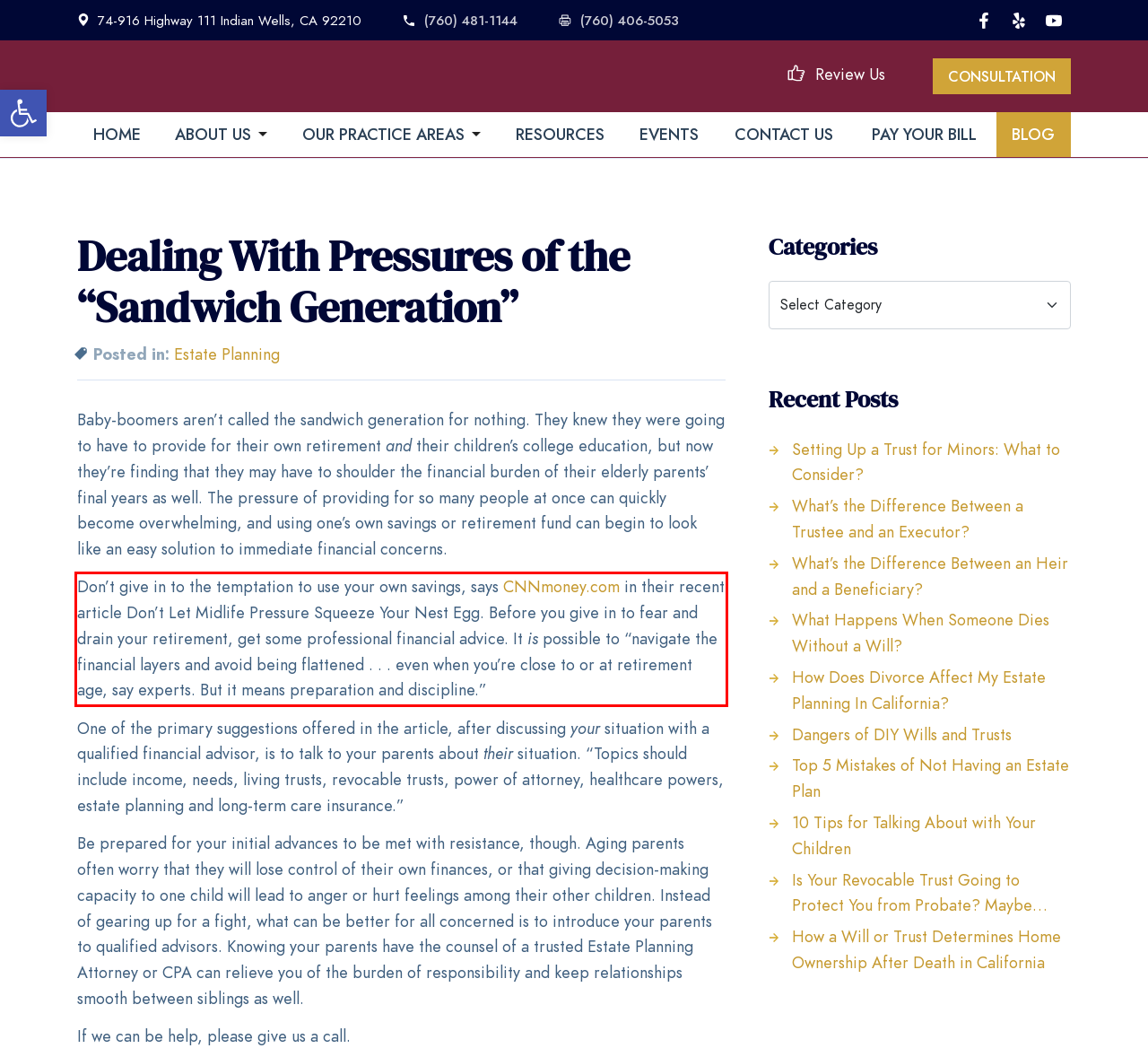From the screenshot of the webpage, locate the red bounding box and extract the text contained within that area.

Don’t give in to the temptation to use your own savings, says CNNmoney.com in their recent article Don’t Let Midlife Pressure Squeeze Your Nest Egg. Before you give in to fear and drain your retirement, get some professional financial advice. It is possible to “navigate the financial layers and avoid being flattened . . . even when you’re close to or at retirement age, say experts. But it means preparation and discipline.”